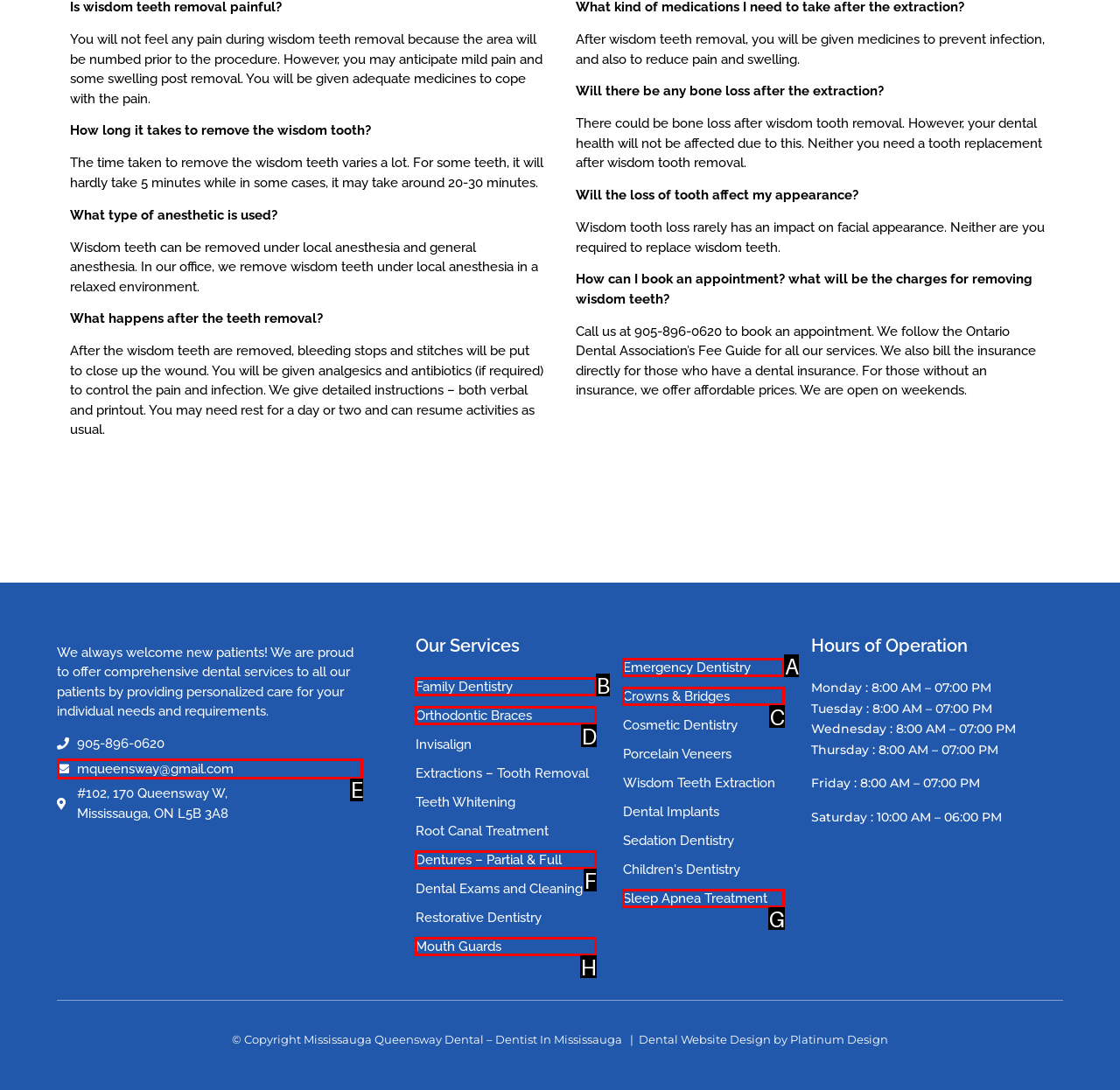Select the HTML element that matches the description: Dentures – Partial & Full
Respond with the letter of the correct choice from the given options directly.

F